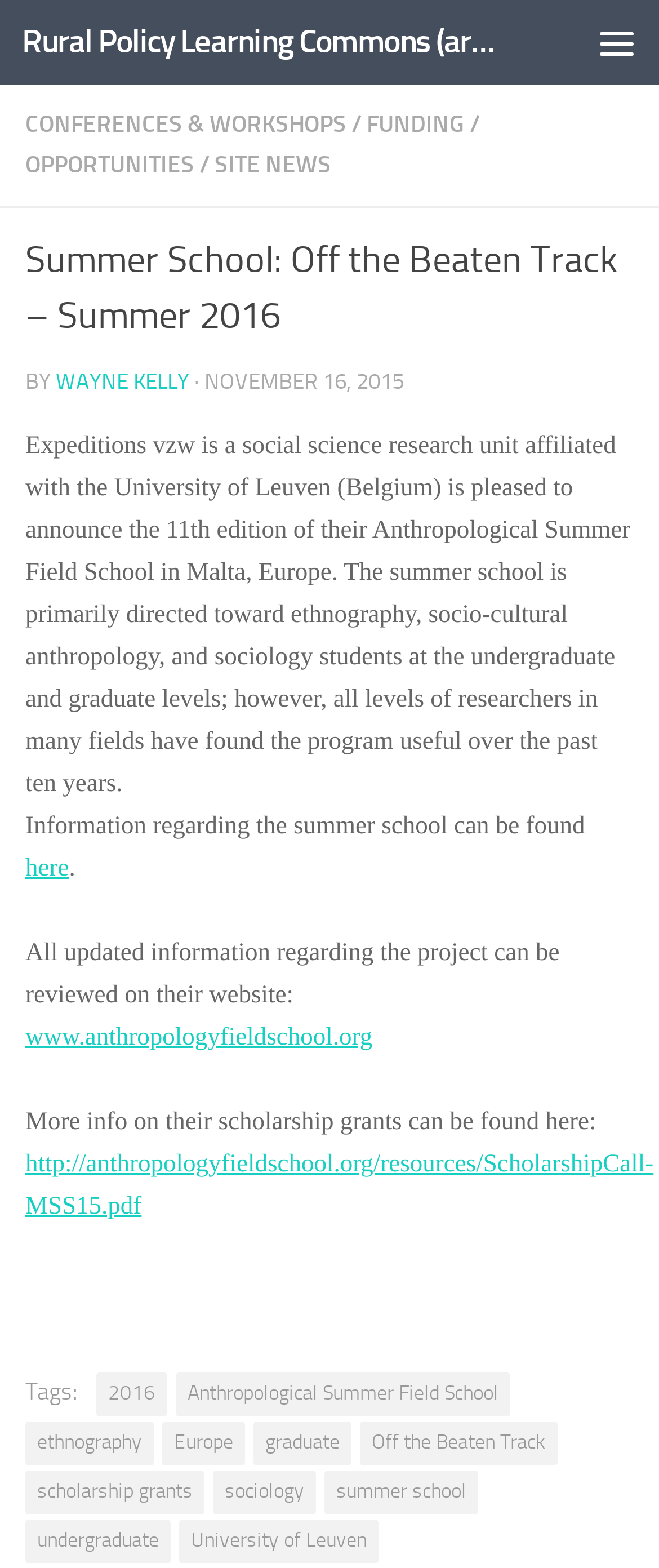What is the topic of the summer school?
Kindly offer a comprehensive and detailed response to the question.

I found the answer by looking at the text which mentions that the summer school is primarily directed towards ethnography, socio-cultural anthropology, and sociology students, indicating that these are the topics of the summer school.